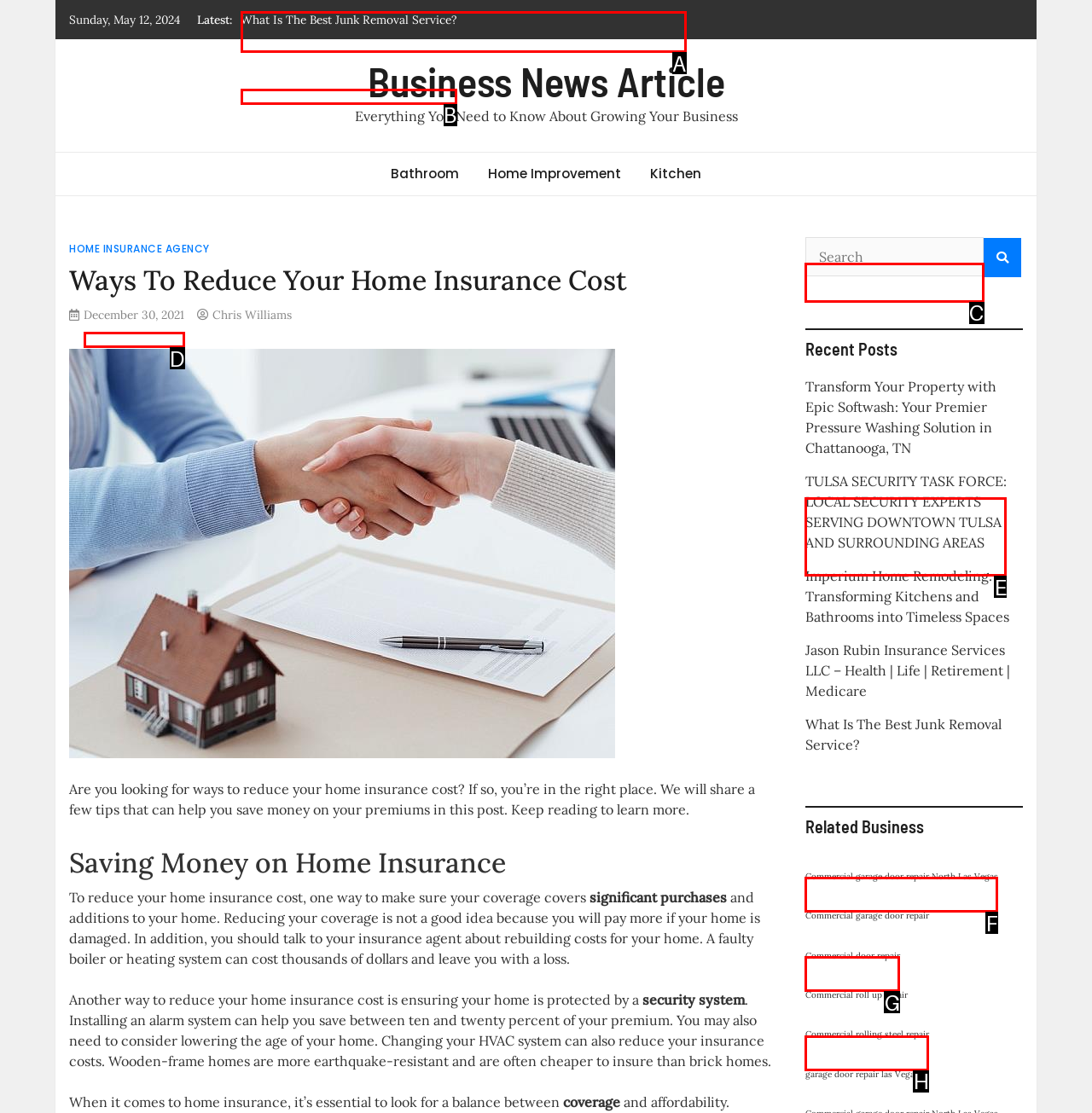Given the description: December 30, 2021, identify the corresponding option. Answer with the letter of the appropriate option directly.

D